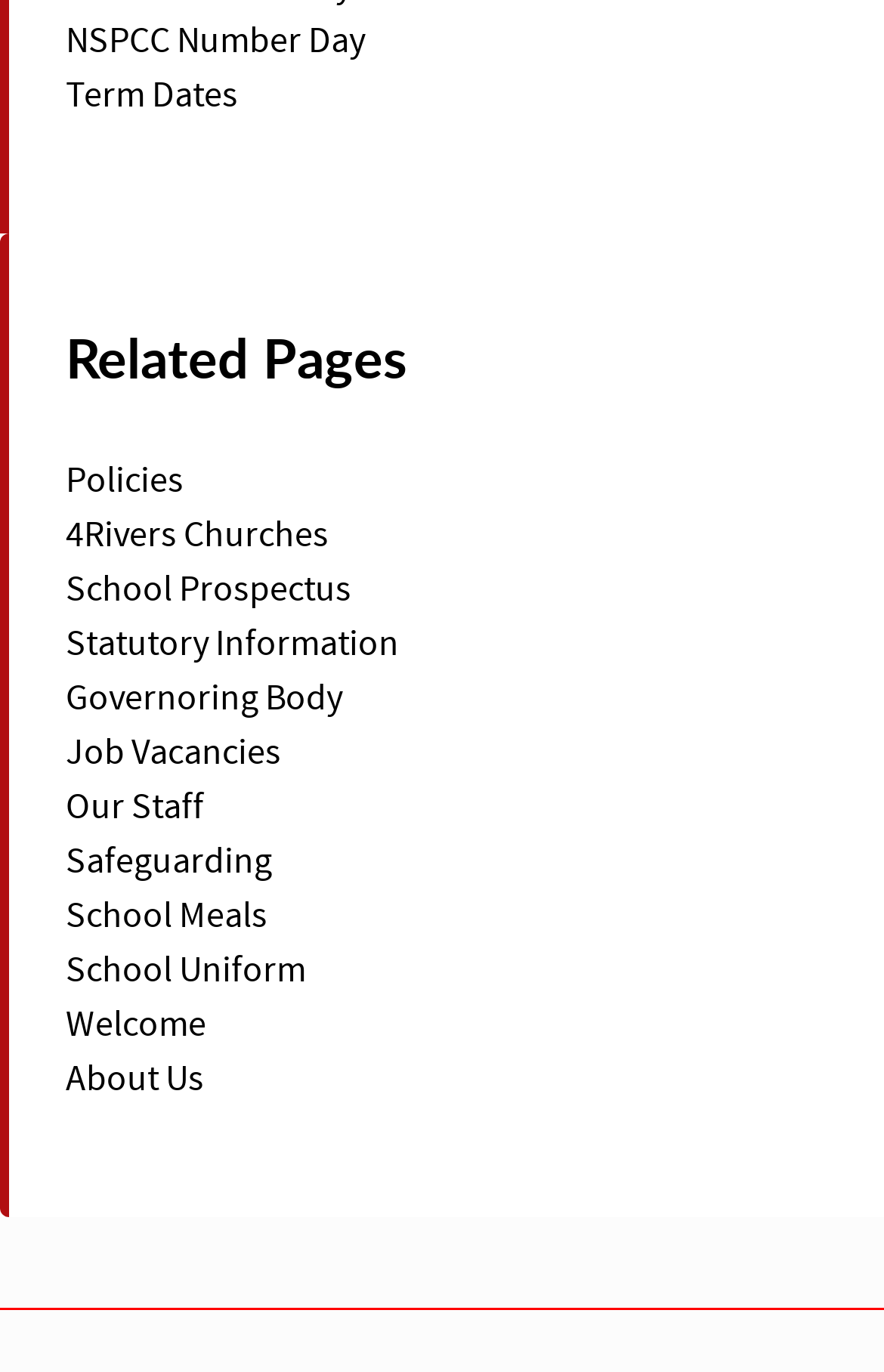Determine the bounding box coordinates for the clickable element to execute this instruction: "View NSPCC Number Day". Provide the coordinates as four float numbers between 0 and 1, i.e., [left, top, right, bottom].

[0.074, 0.014, 0.413, 0.044]